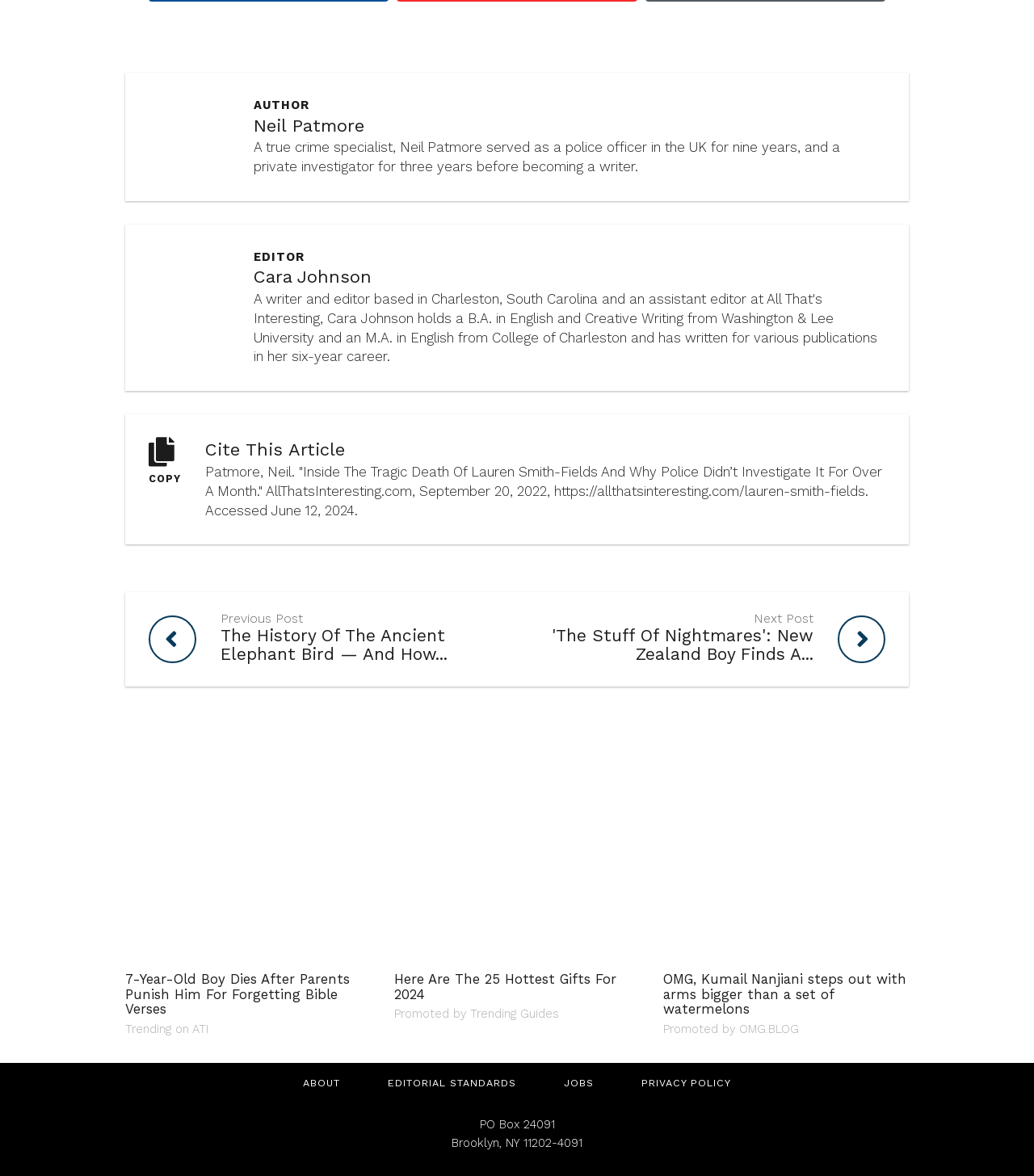Find the bounding box coordinates of the clickable area that will achieve the following instruction: "Learn more about popular aircraft types".

None